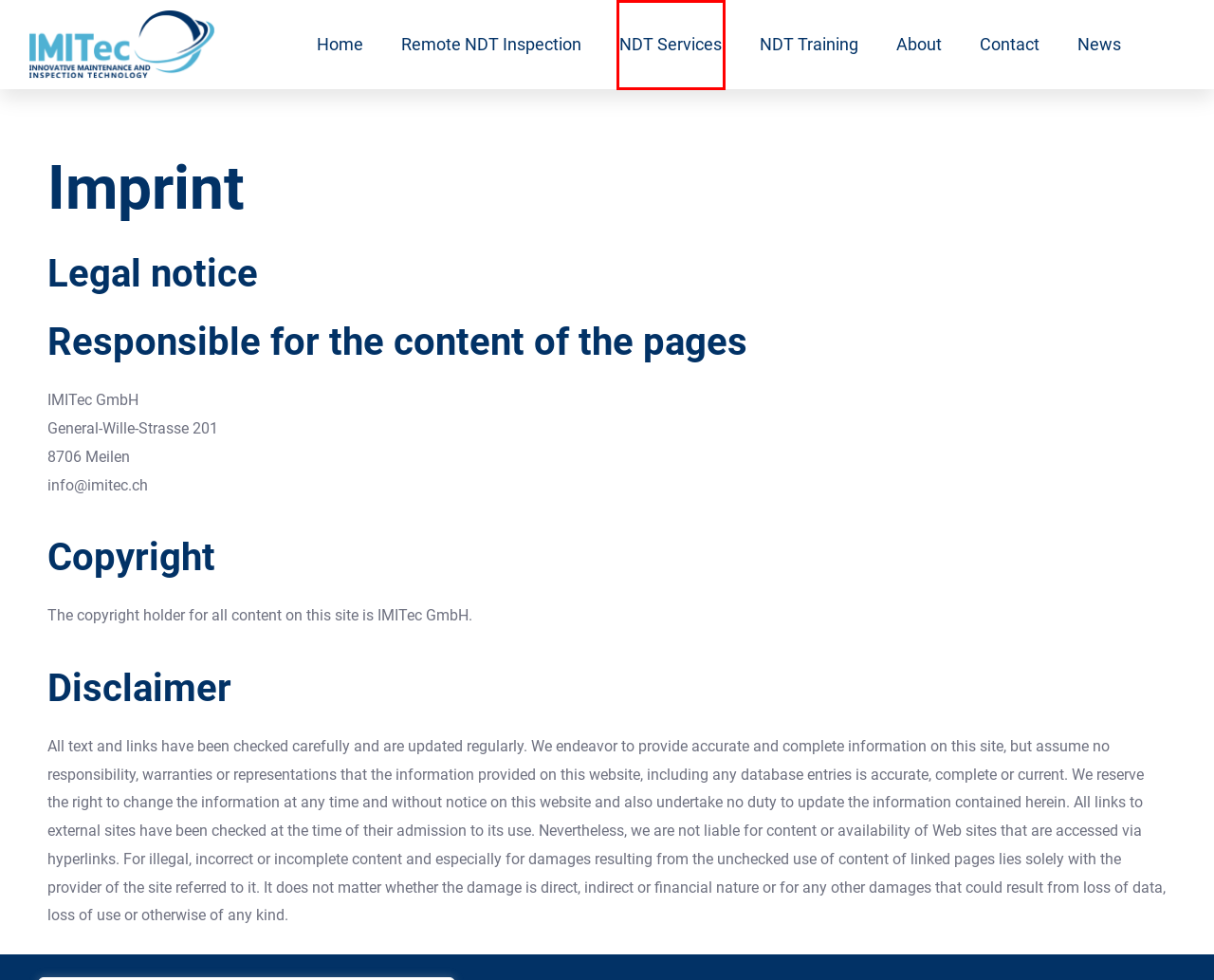Observe the screenshot of a webpage with a red bounding box around an element. Identify the webpage description that best fits the new page after the element inside the bounding box is clicked. The candidates are:
A. IT-Services und Webentwicklung - onmit gmbh
B. About – imitec.ch
C. Remote NDT Inspection – imitec.ch
D. NDT Services – imitec.ch
E. imitec.ch
F. Contact – imitec.ch
G. Privacy Statement – imitec.ch
H. NDT Training – imitec.ch

D